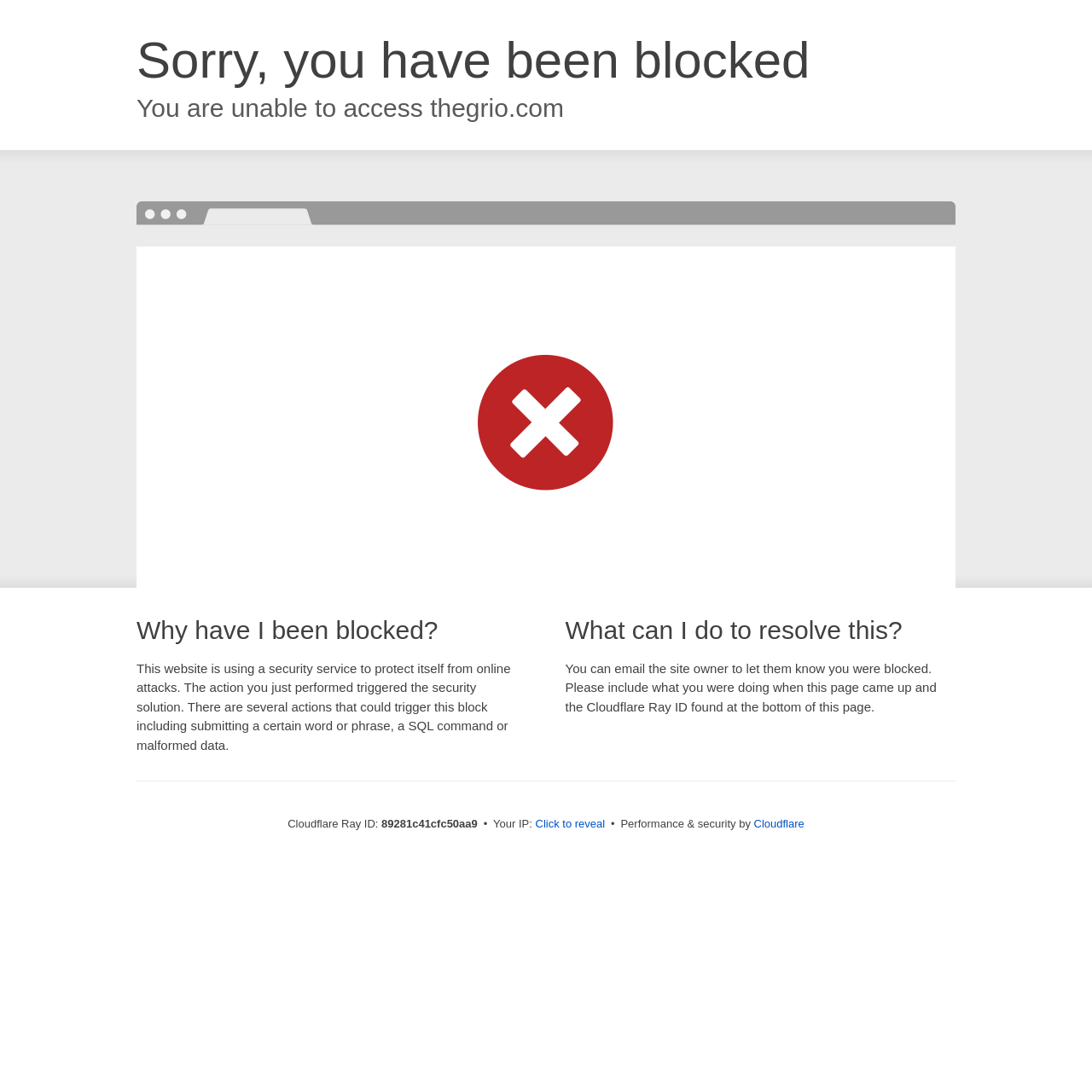Why was the user blocked?
Please give a detailed and elaborate explanation in response to the question.

The user was blocked because the action they just performed triggered the security solution, which is protecting the website from online attacks.